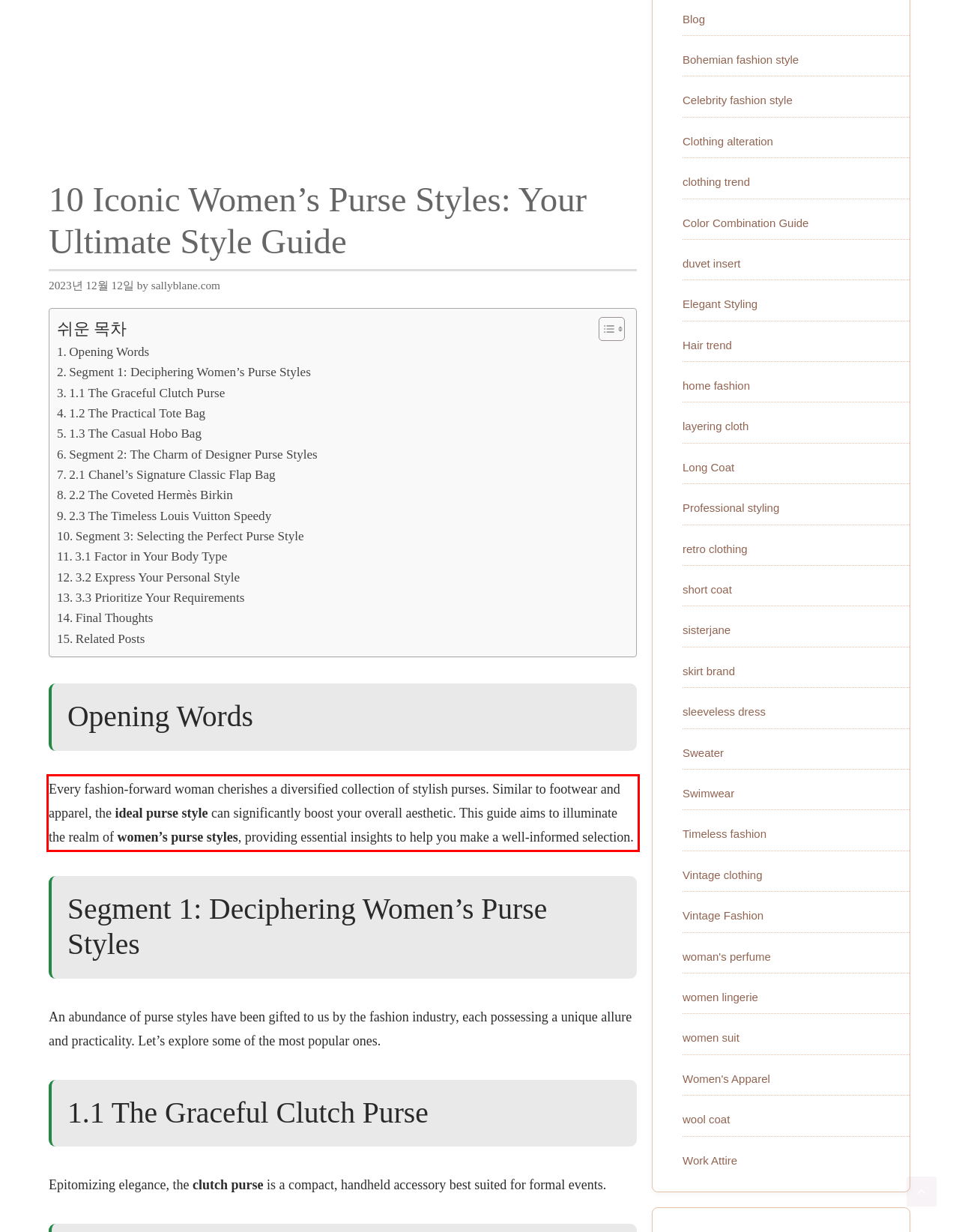Given a webpage screenshot, locate the red bounding box and extract the text content found inside it.

Every fashion-forward woman cherishes a diversified collection of stylish purses. Similar to footwear and apparel, the ideal purse style can significantly boost your overall aesthetic. This guide aims to illuminate the realm of women’s purse styles, providing essential insights to help you make a well-informed selection.